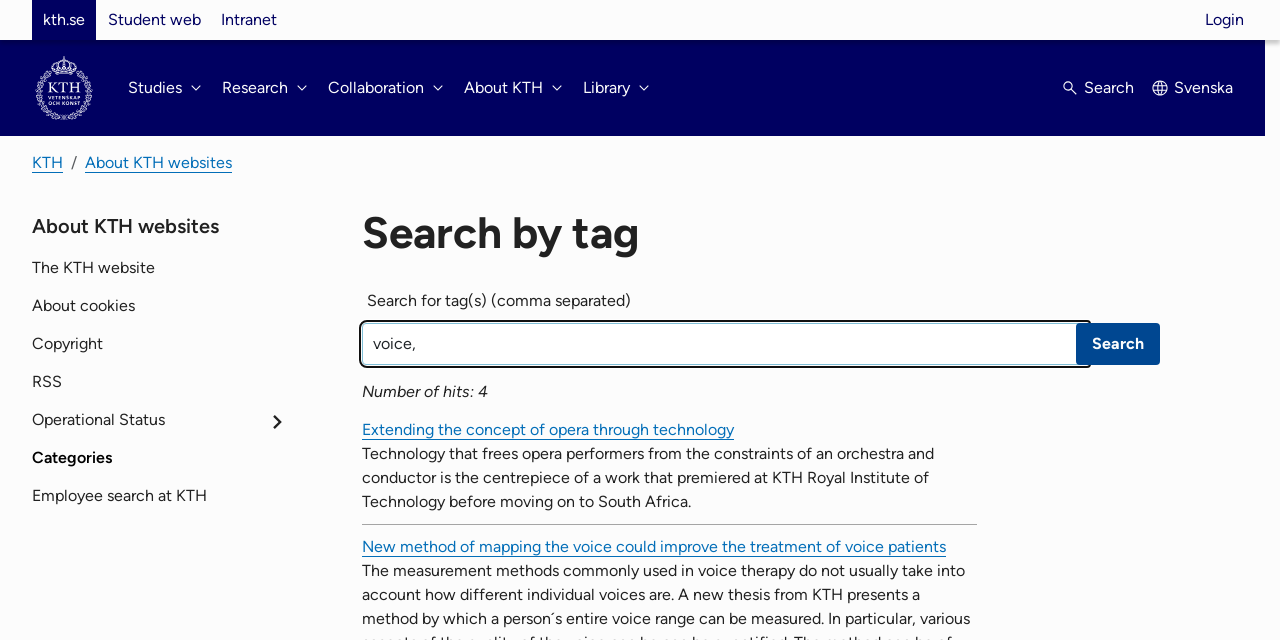Determine the bounding box coordinates for the UI element with the following description: "input value="voice, " name="e" value="voice,"". The coordinates should be four float numbers between 0 and 1, represented as [left, top, right, bottom].

[0.283, 0.505, 0.85, 0.57]